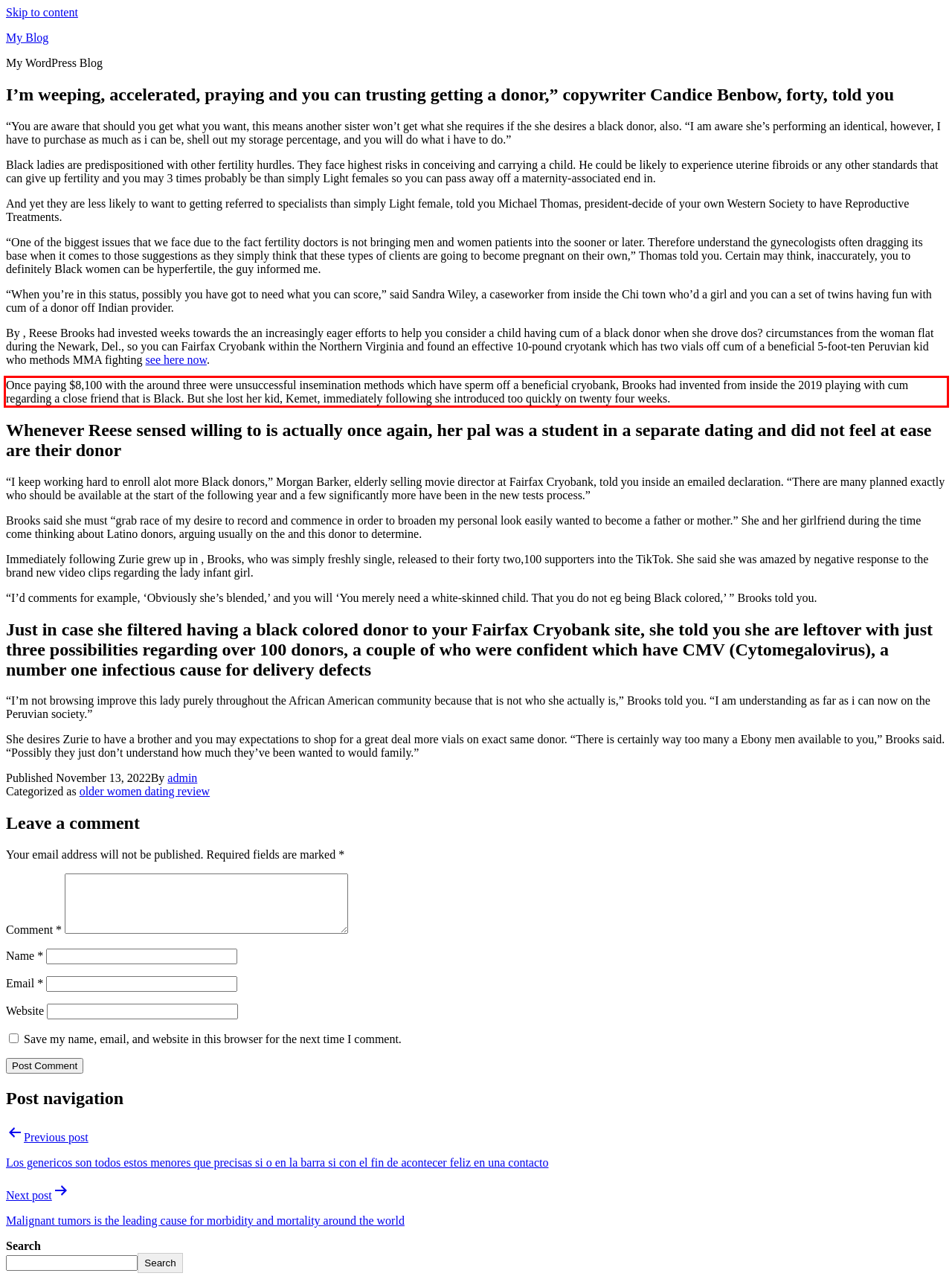Observe the screenshot of the webpage that includes a red rectangle bounding box. Conduct OCR on the content inside this red bounding box and generate the text.

Once paying $8,100 with the around three were unsuccessful insemination methods which have sperm off a beneficial cryobank, Brooks had invented from inside the 2019 playing with cum regarding a close friend that is Black. But she lost her kid, Kemet, immediately following she introduced too quickly on twenty four weeks.